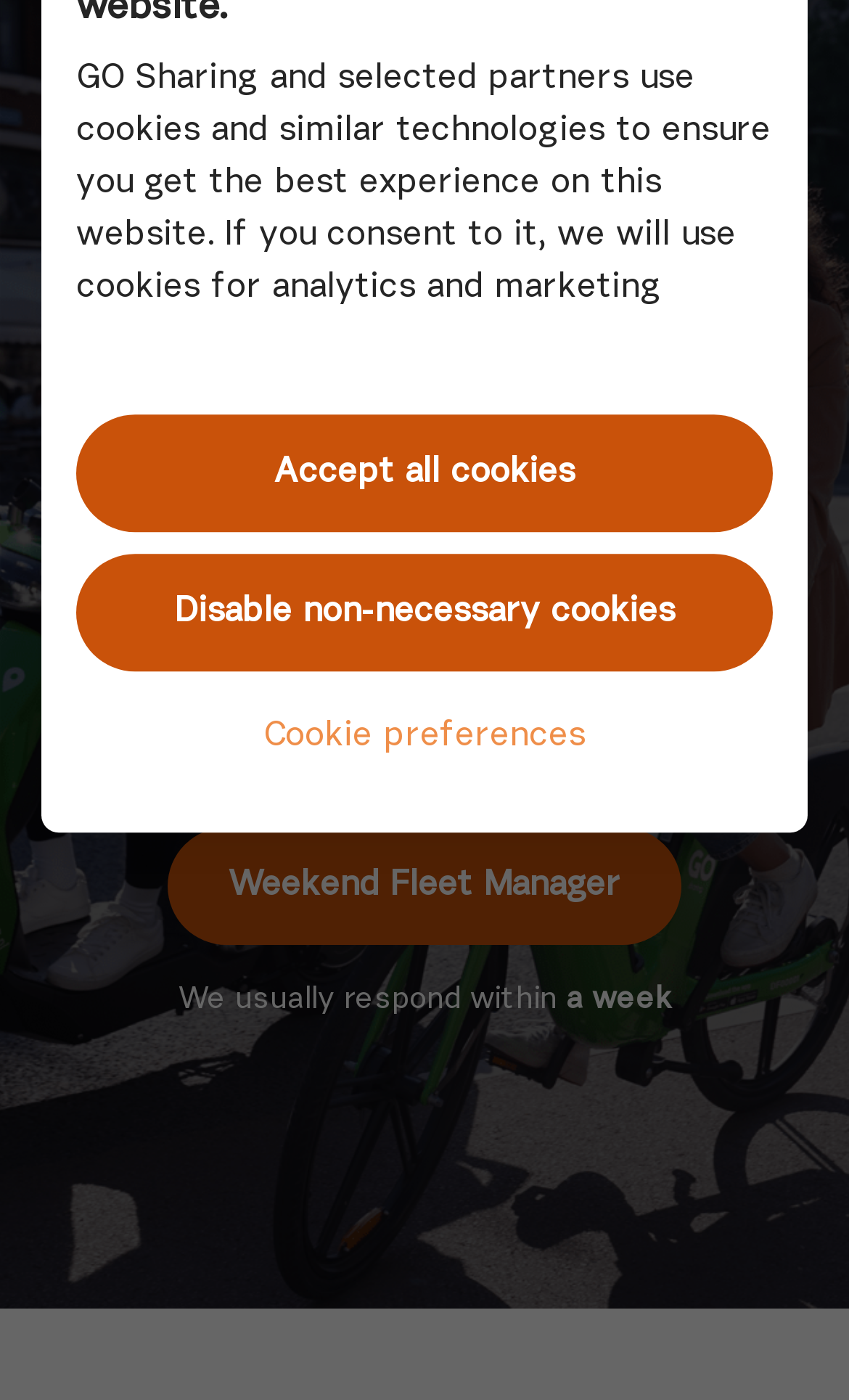Elaborate on the webpage's design and content in a detailed caption.

The webpage is about a job posting for a Fleet Supervisor position in Amsterdam, with a focus on evening shifts. At the top of the page, there is a notification bar that spans the entire width, informing users that the website uses cookies and similar technologies to enhance their experience. This notification bar contains a link to the "Cookie Policy" and provides additional information about the cookies used on the site.

Below the notification bar, there are three buttons aligned horizontally, allowing users to manage their cookie preferences. The buttons are "Accept all cookies", "Disable non-necessary cookies", and "Cookie preferences". The "Accept all cookies" and "Disable non-necessary cookies" buttons are positioned side by side, taking up most of the width, while the "Cookie preferences" button is smaller and located to the right of the other two buttons.

The rest of the page content is not described in the provided accessibility tree, but based on the meta description, it is likely that the page contains more information about the job posting, such as job responsibilities, requirements, and application instructions.